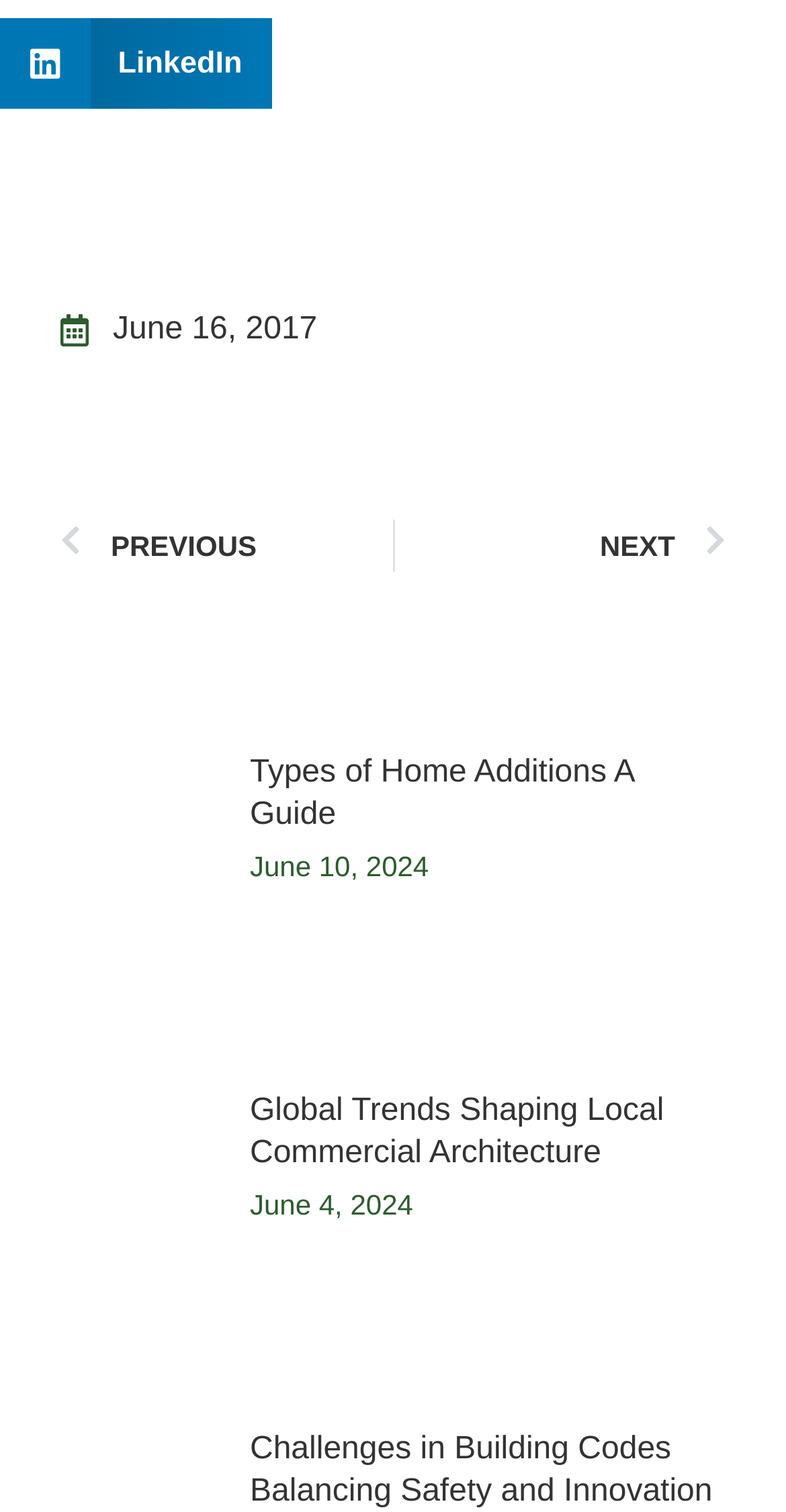Identify the bounding box coordinates of the clickable region to carry out the given instruction: "Share on LinkedIn".

[0.0, 0.012, 0.347, 0.072]